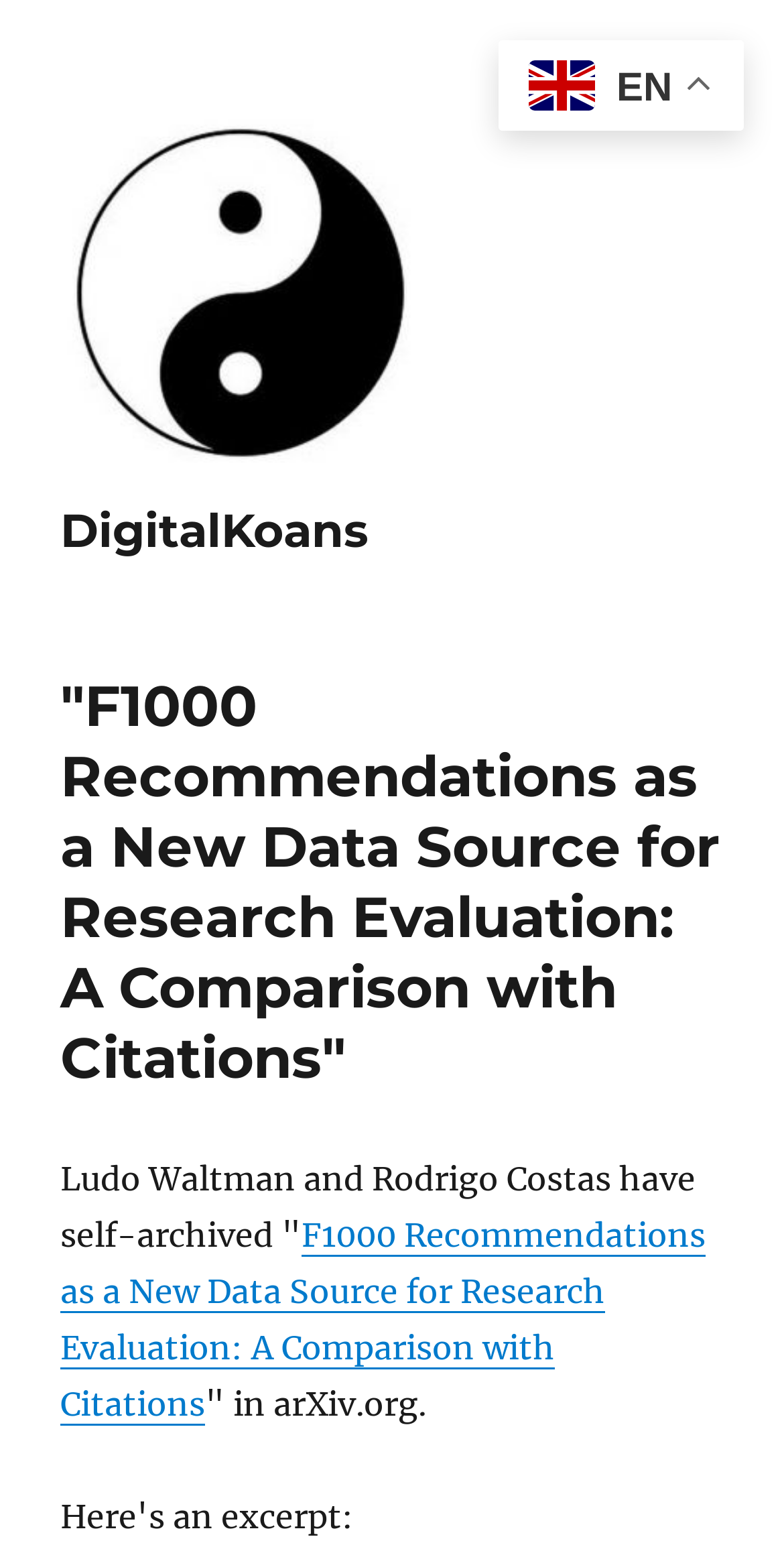Offer a detailed account of what is visible on the webpage.

The webpage appears to be an article or blog post titled "F1000 Recommendations as a New Data Source for Research Evaluation: A Comparison with Citations" on the DigitalKoans platform. 

At the top left of the page, there is a link to DigitalKoans, accompanied by an image with the same name. Below this, there is another link to DigitalKoans, which is part of a larger header section. 

The main title of the article, "F1000 Recommendations as a New Data Source for Research Evaluation: A Comparison with Citations", is prominently displayed within this header section. 

Further down, there is a paragraph of text that starts with "Ludo Waltman and Rodrigo Costas have self-archived", followed by a link to the article title, and then the text "in arXiv.org.". 

On the top right side of the page, there is an image and a static text, both labeled "en", which likely represent the language selection option.